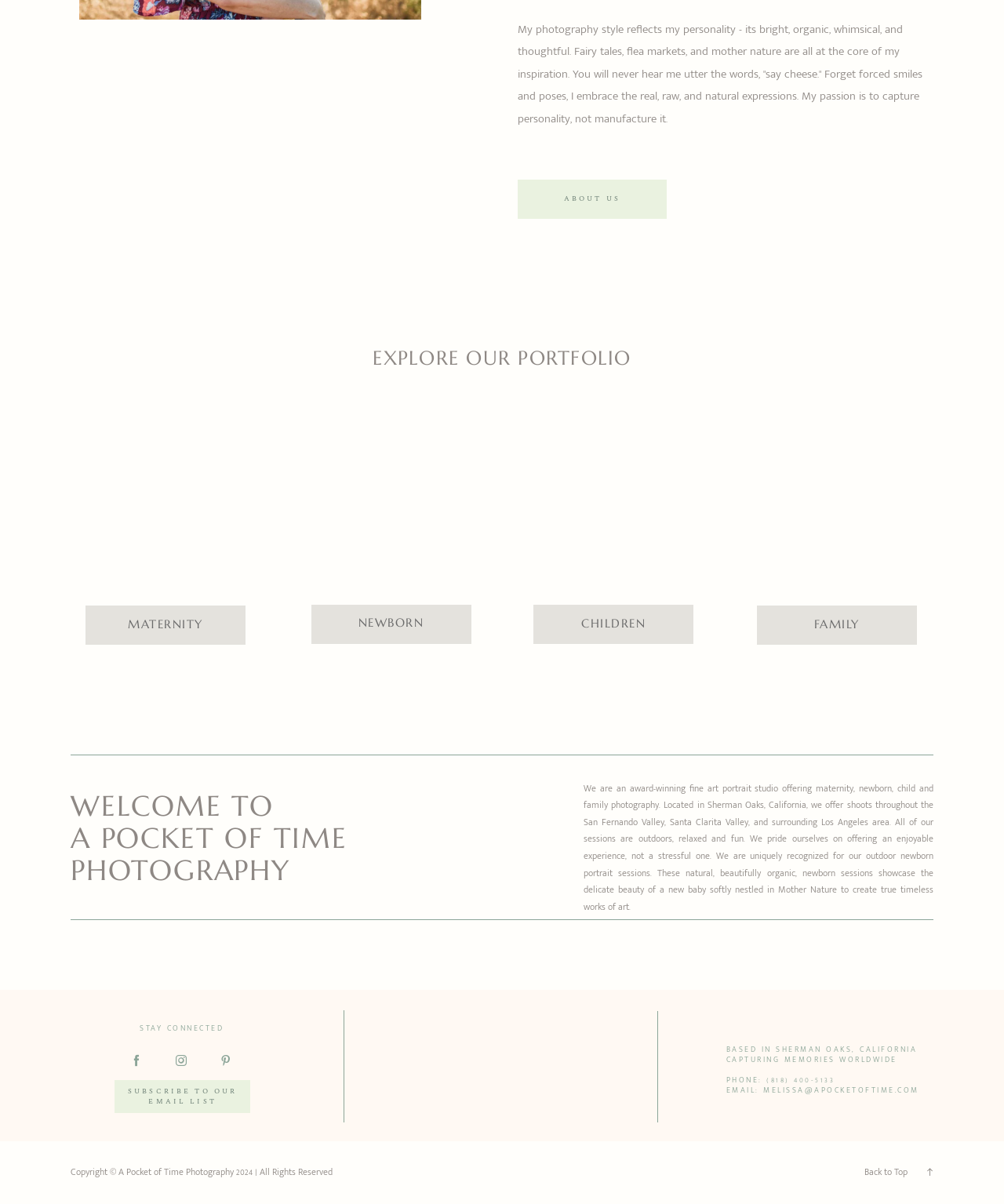Find the bounding box coordinates for the UI element that matches this description: "MATERNITY".

[0.128, 0.512, 0.202, 0.525]